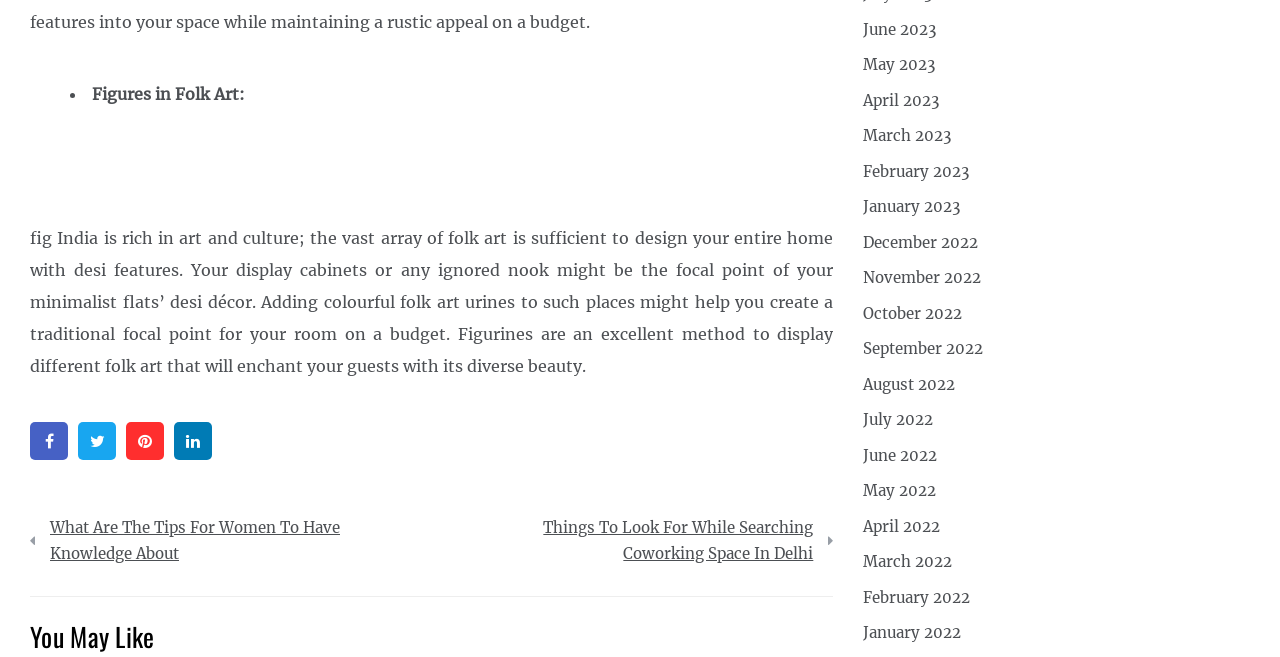Please determine the bounding box coordinates of the area that needs to be clicked to complete this task: 'View posts from June 2023'. The coordinates must be four float numbers between 0 and 1, formatted as [left, top, right, bottom].

[0.674, 0.03, 0.732, 0.059]